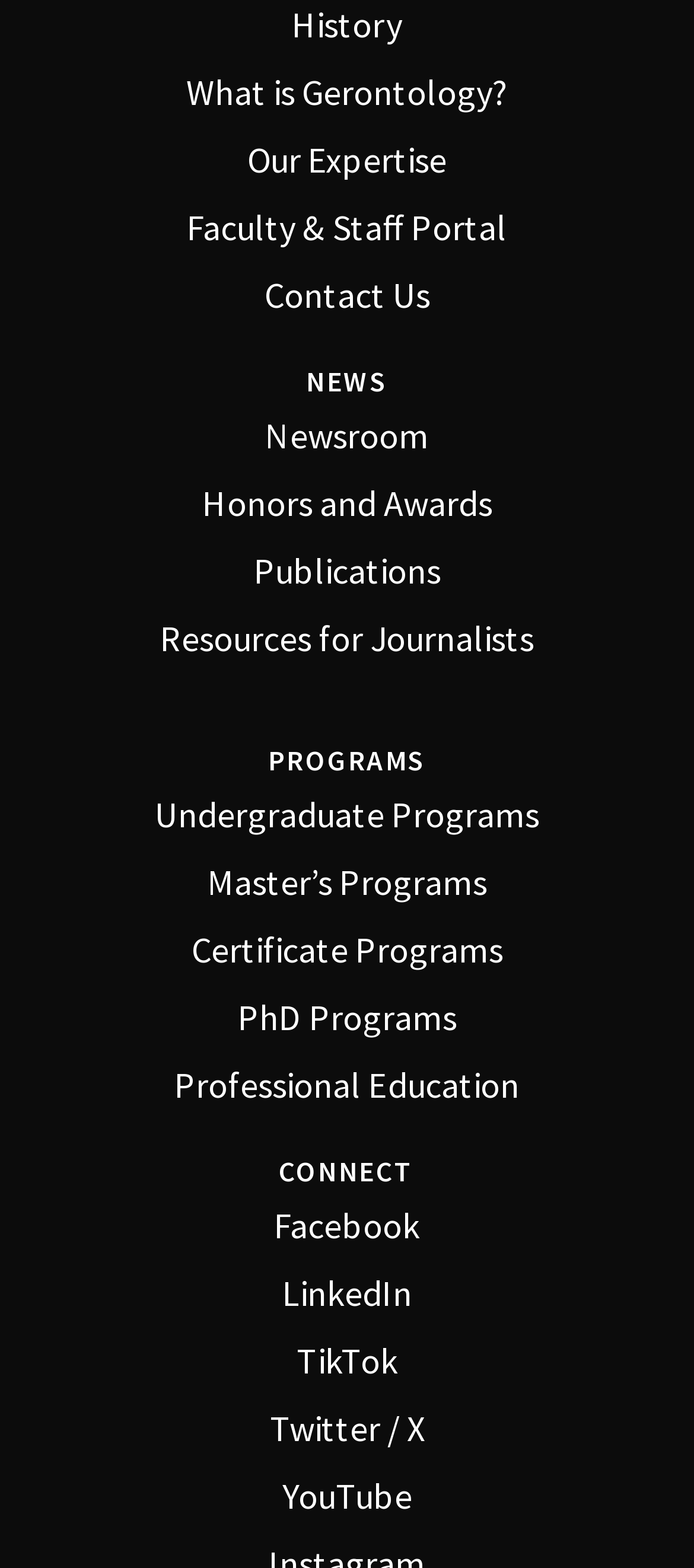How many links are under the 'NEWS' heading?
Based on the image, provide a one-word or brief-phrase response.

5